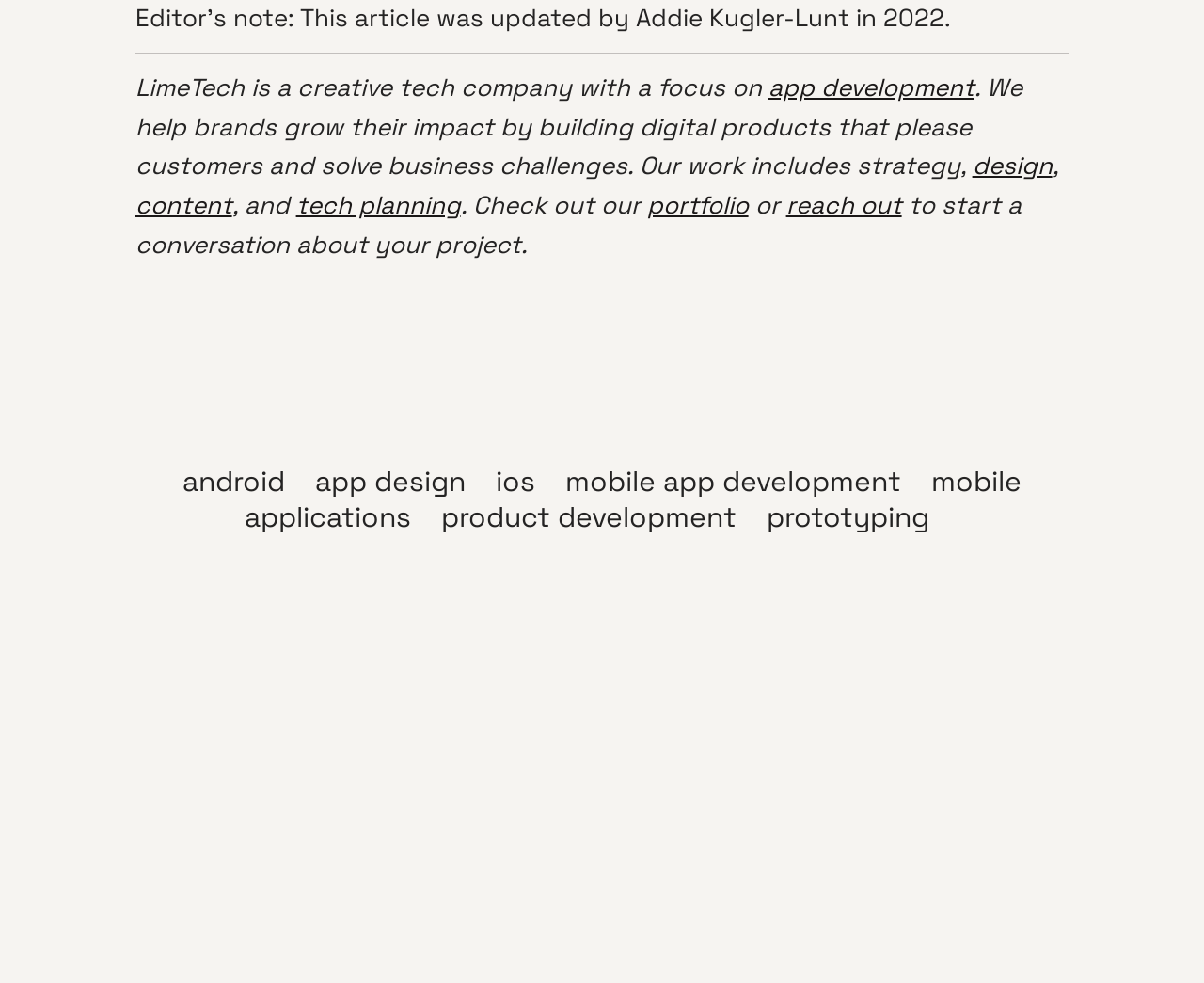What services does LimeTech offer?
Using the image as a reference, deliver a detailed and thorough answer to the question.

The webpage mentions that LimeTech helps brands grow their impact by building digital products that please customers and solve business challenges, and lists services such as app development, design, content, and tech planning.